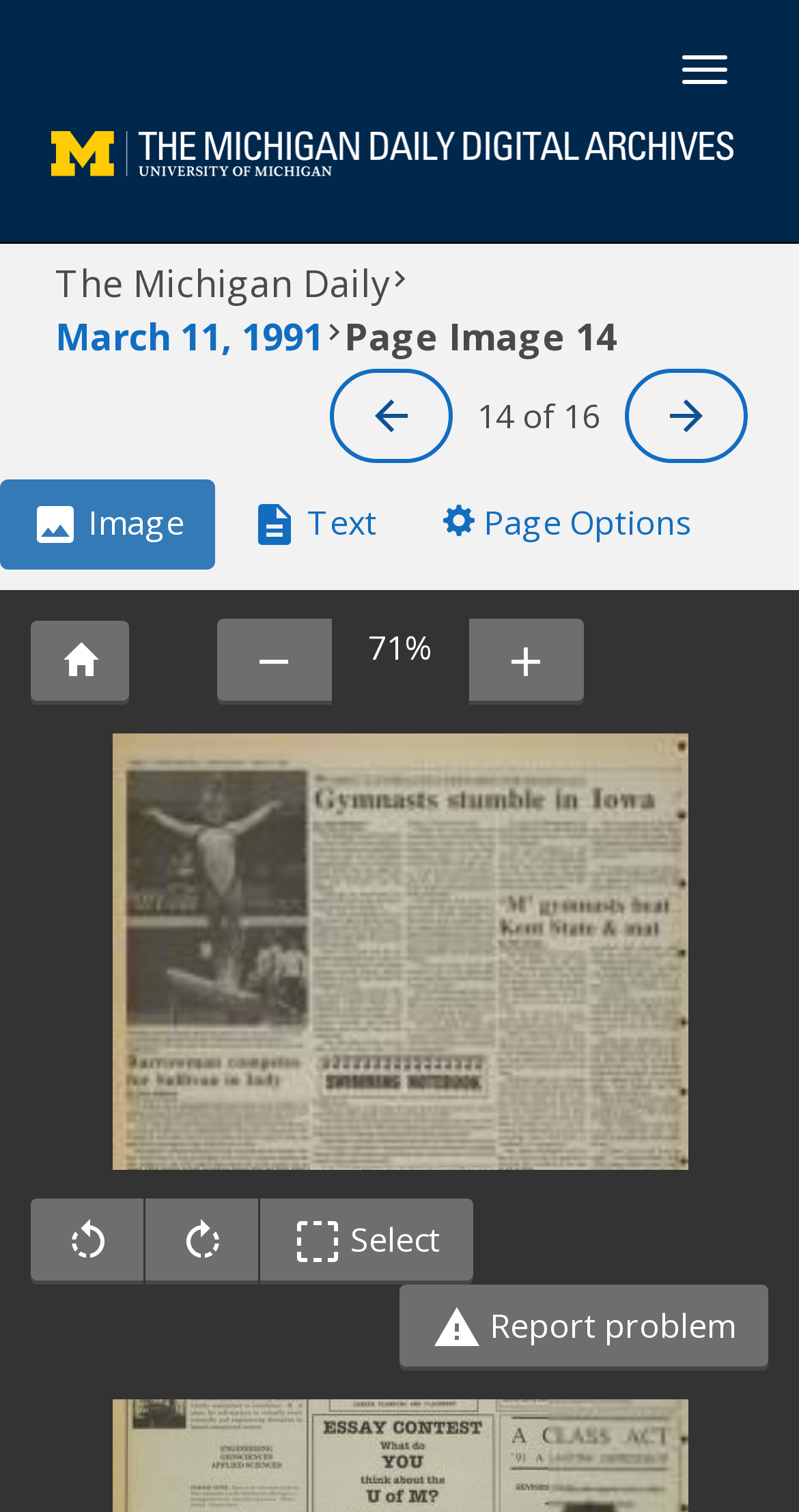Find the bounding box coordinates for the HTML element described as: "Zoom Out". The coordinates should consist of four float values between 0 and 1, i.e., [left, top, right, bottom].

[0.271, 0.41, 0.414, 0.466]